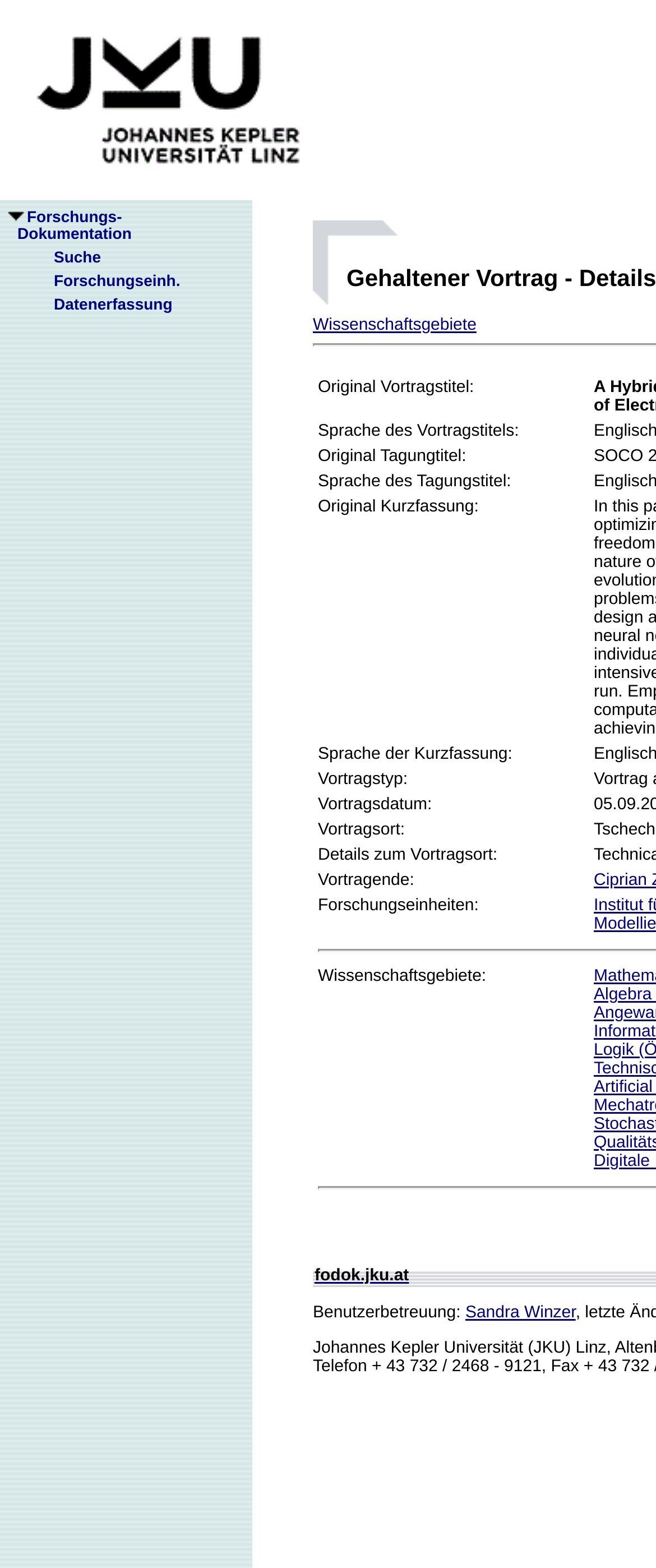Summarize the webpage with intricate details.

The webpage is a research documentation page from the Johannes Kepler University (JKU) in Linz, Austria. At the top, there is a logo of JCU Linz, accompanied by a link to the university's website. Next to the logo, there are several links to different sections of the research documentation, including "Forschungs-Dokumentation" (Research Documentation), "Suche" (Search), "Forschungseinheiten" (Research Units), and "Datenerfassung" (Data Collection).

Below these links, there is a table with several rows, each containing information about a research presentation. The table has columns for the original title of the presentation, the language of the title, the original conference title, the language of the conference title, a short abstract, the language of the abstract, the type of presentation, the date and location of the presentation, and the presenter's name and research unit.

The table takes up most of the page, with each row containing a significant amount of information about a specific research presentation. At the bottom of the page, there is a link to the website "fodok.jku.at" and a section labeled "Benutzerbetreuung" (User Support) with a contact person's name, Sandra Winzer.